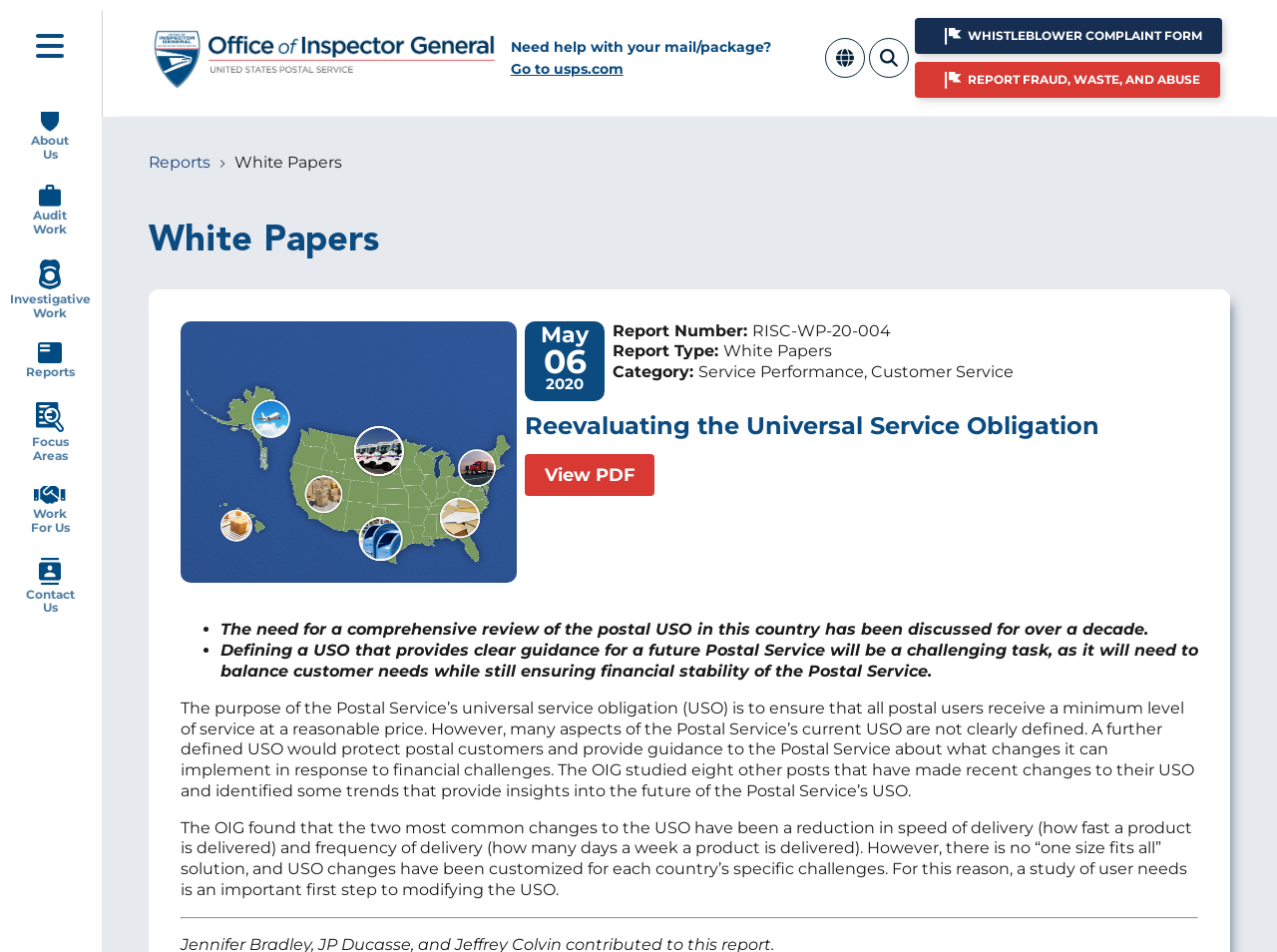What is the report type of the document?
With the help of the image, please provide a detailed response to the question.

This question can be answered by looking at the text in the webpage, specifically the section that displays the report details, where it says 'Report Type: White Papers'.